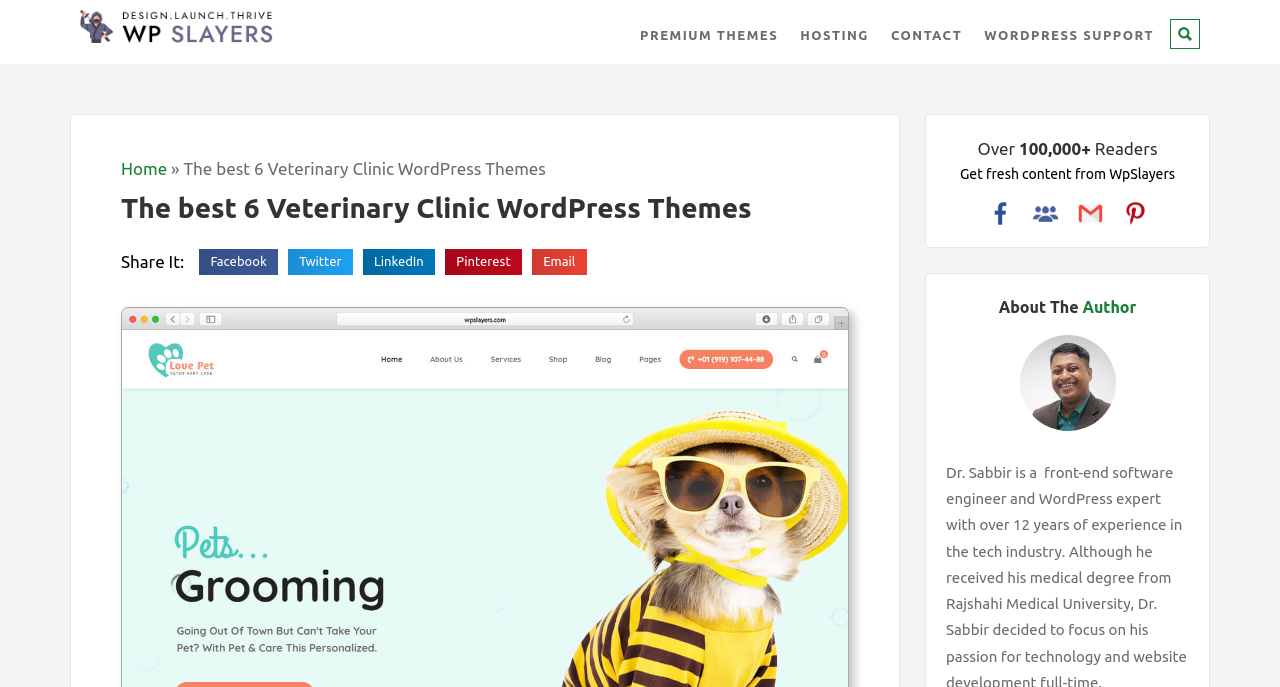Identify the bounding box coordinates of the element to click to follow this instruction: 'Go to the 'HOME' page'. Ensure the coordinates are four float values between 0 and 1, provided as [left, top, right, bottom].

[0.095, 0.231, 0.131, 0.259]